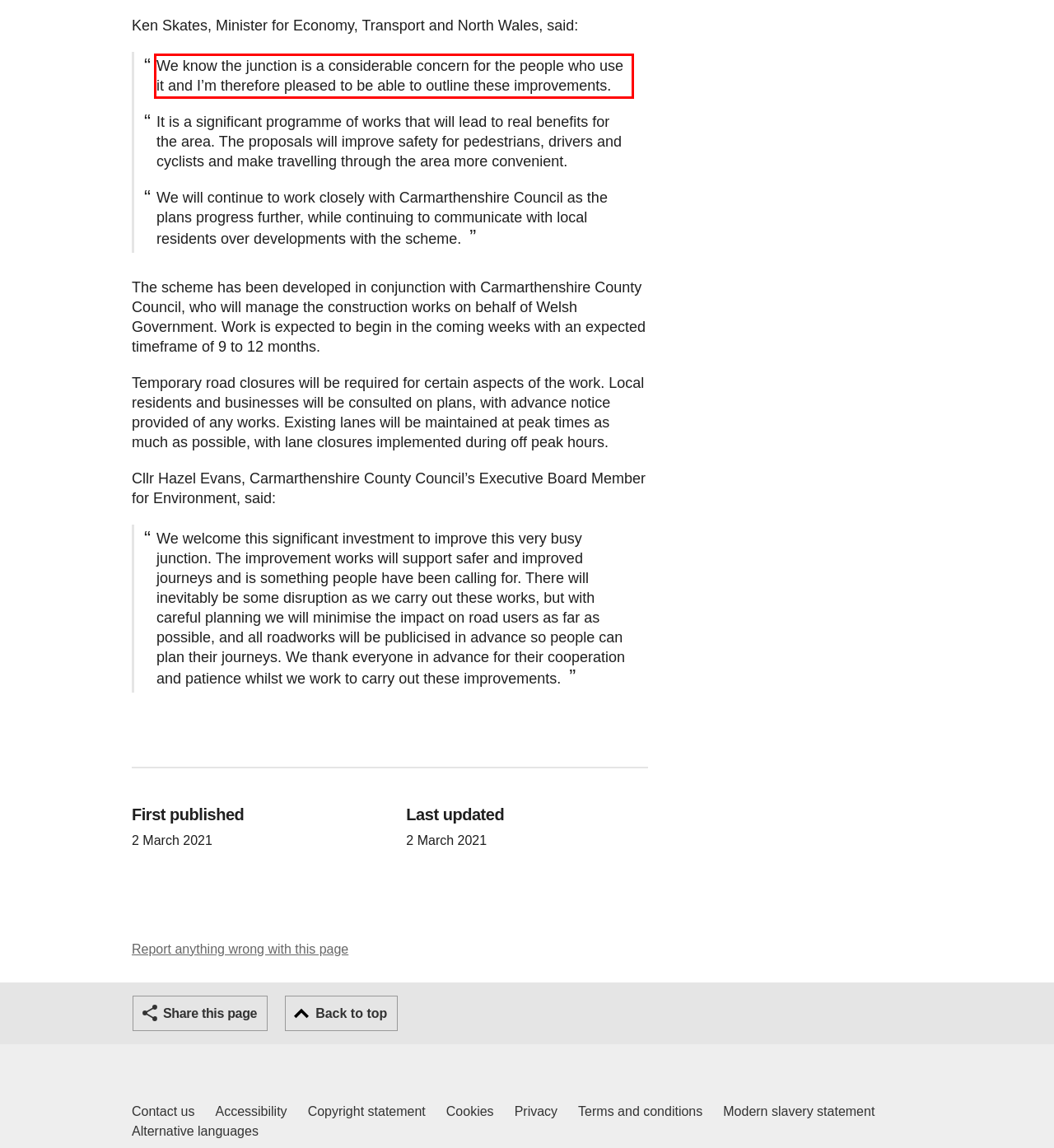In the given screenshot, locate the red bounding box and extract the text content from within it.

We know the junction is a considerable concern for the people who use it and I’m therefore pleased to be able to outline these improvements.